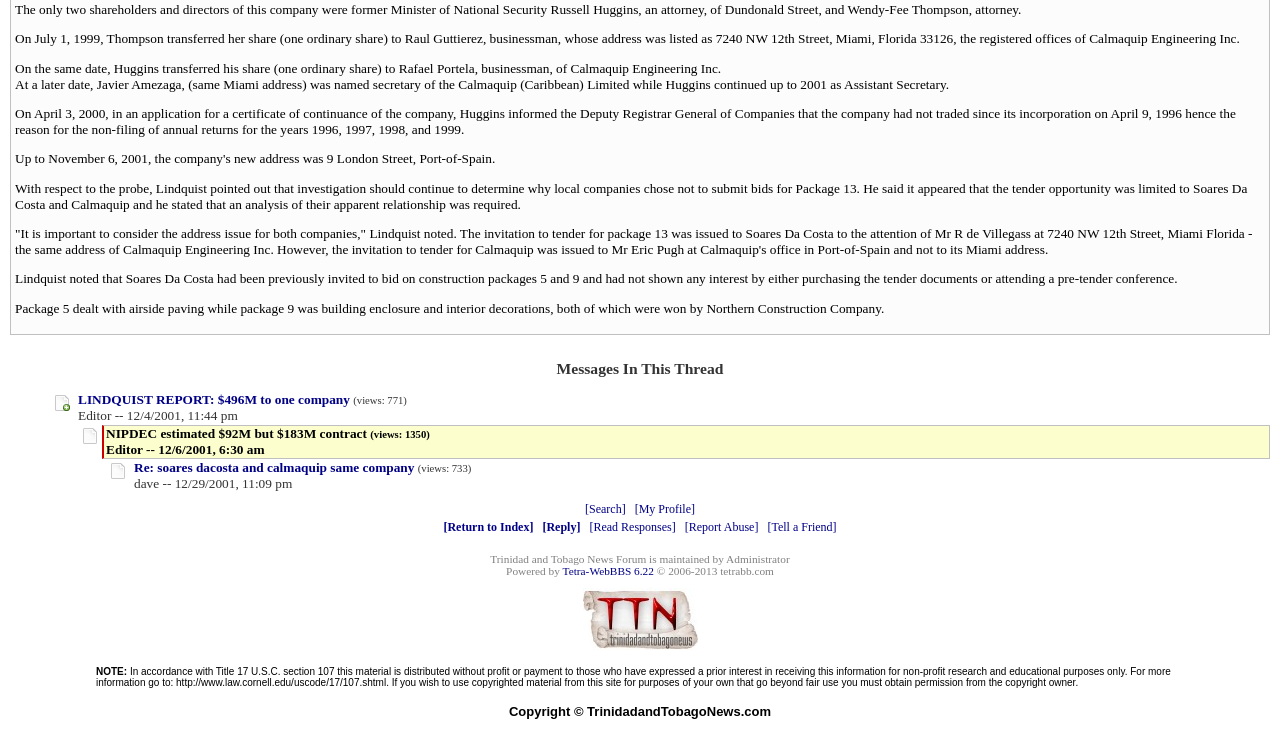Locate the bounding box coordinates of the UI element described by: "Search". Provide the coordinates as four float numbers between 0 and 1, formatted as [left, top, right, bottom].

[0.457, 0.688, 0.489, 0.707]